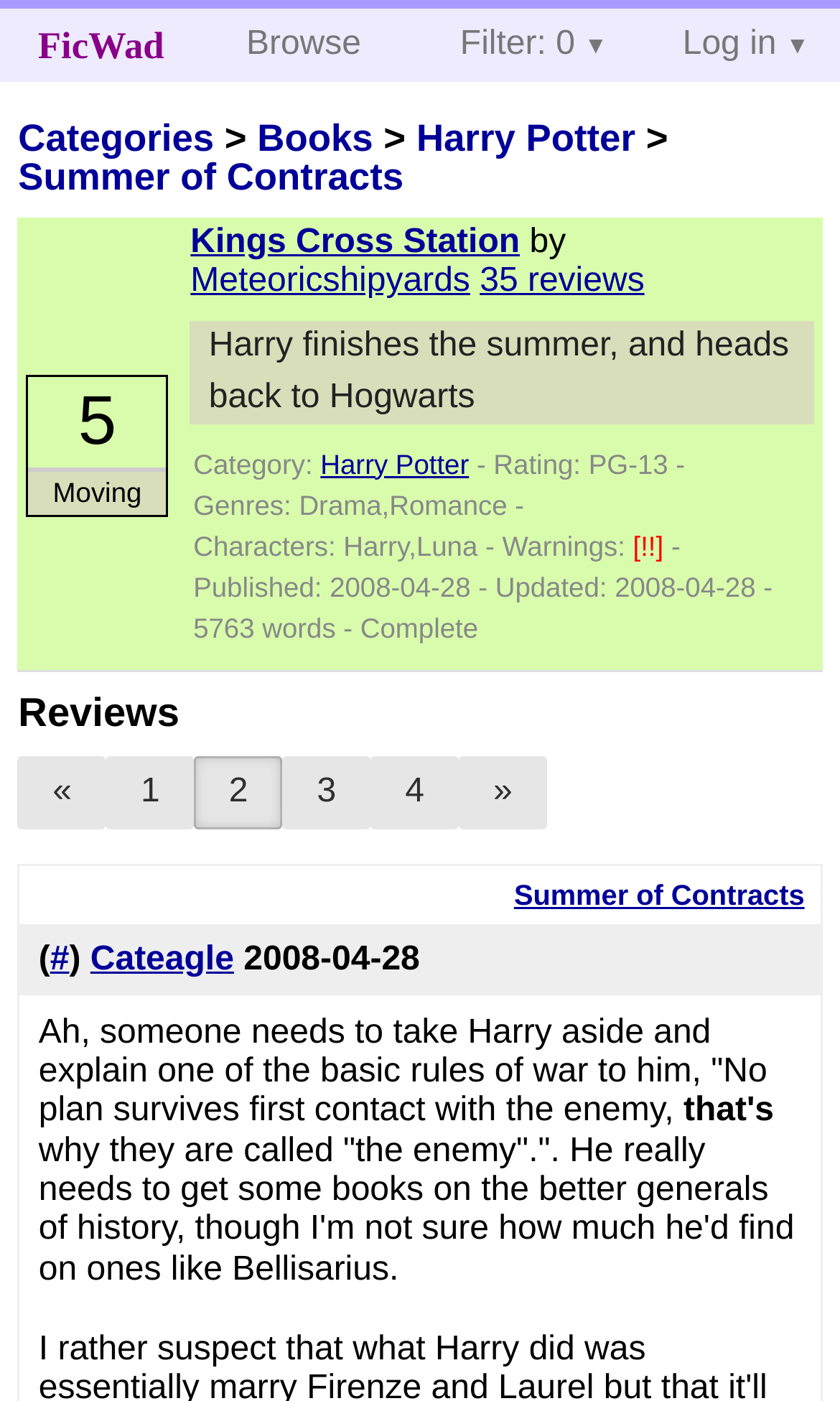Locate the UI element described as follows: "Books". Return the bounding box coordinates as four float numbers between 0 and 1 in the order [left, top, right, bottom].

[0.306, 0.083, 0.444, 0.114]